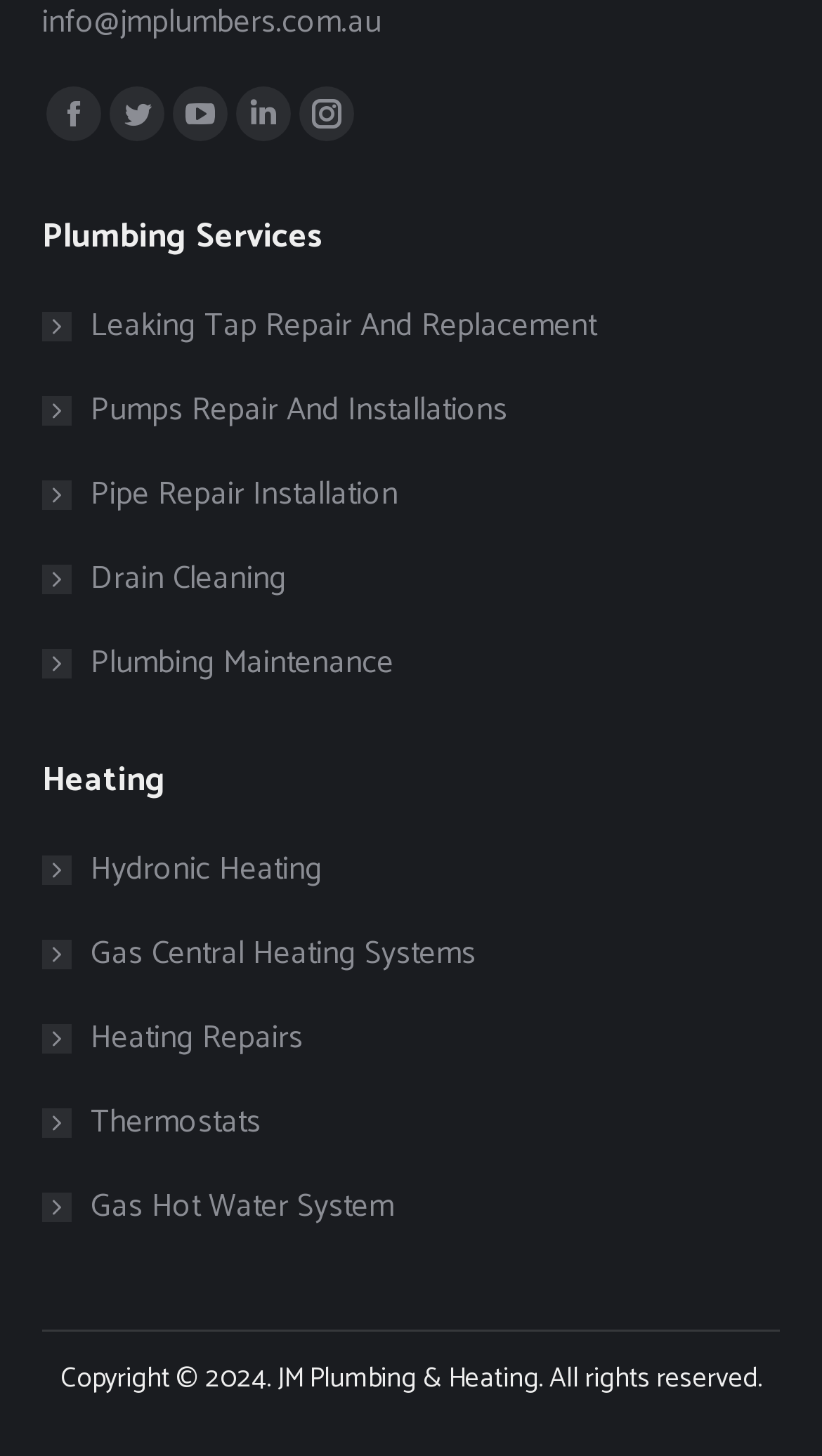What is the second heating service listed? Refer to the image and provide a one-word or short phrase answer.

Gas Central Heating Systems